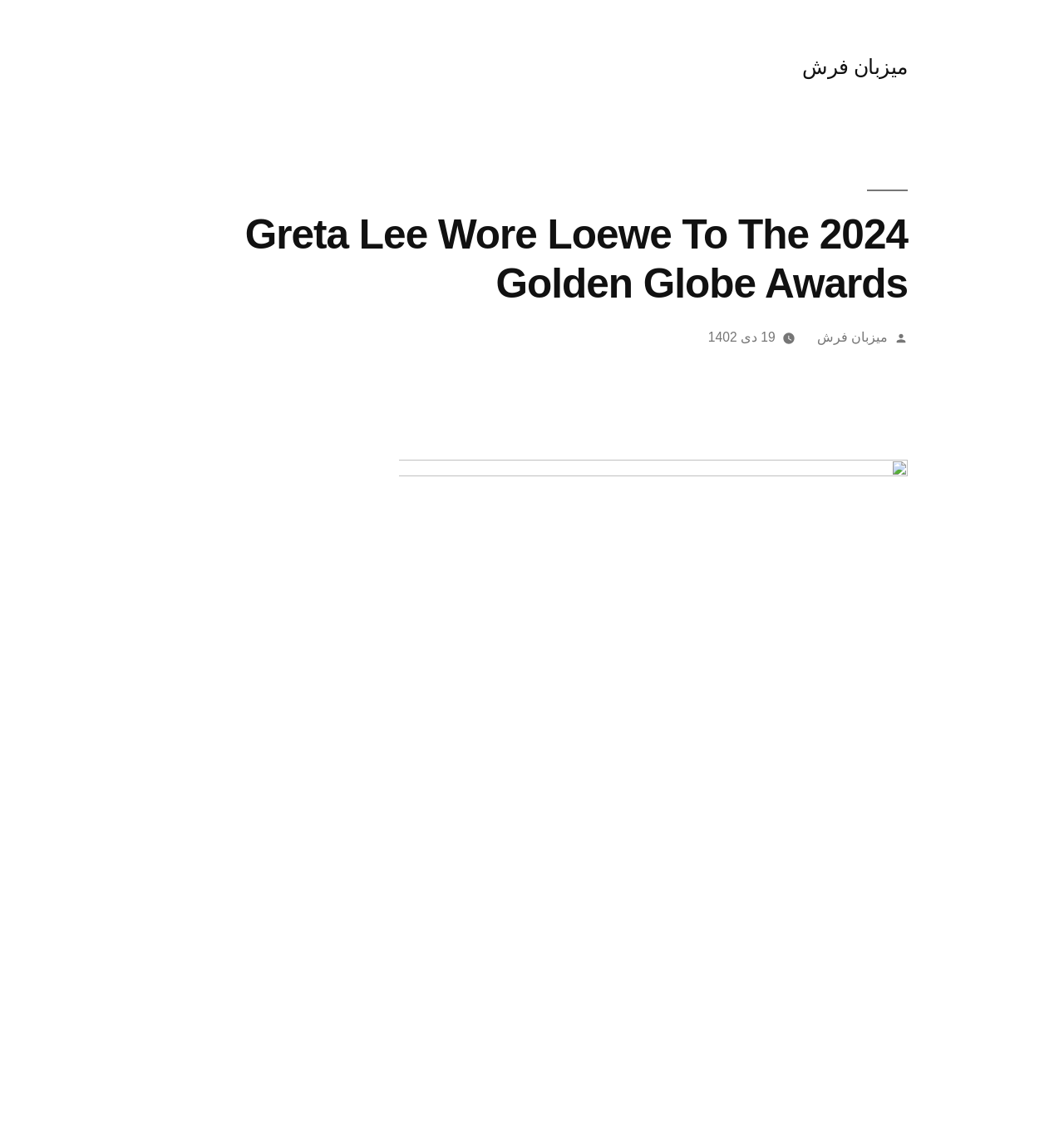Based on the image, give a detailed response to the question: What is the name of the actress and director mentioned?

The webpage mentions Greta Lee and Celine Song as the actress and director who were nominated for the 2024 Golden Globe Awards.